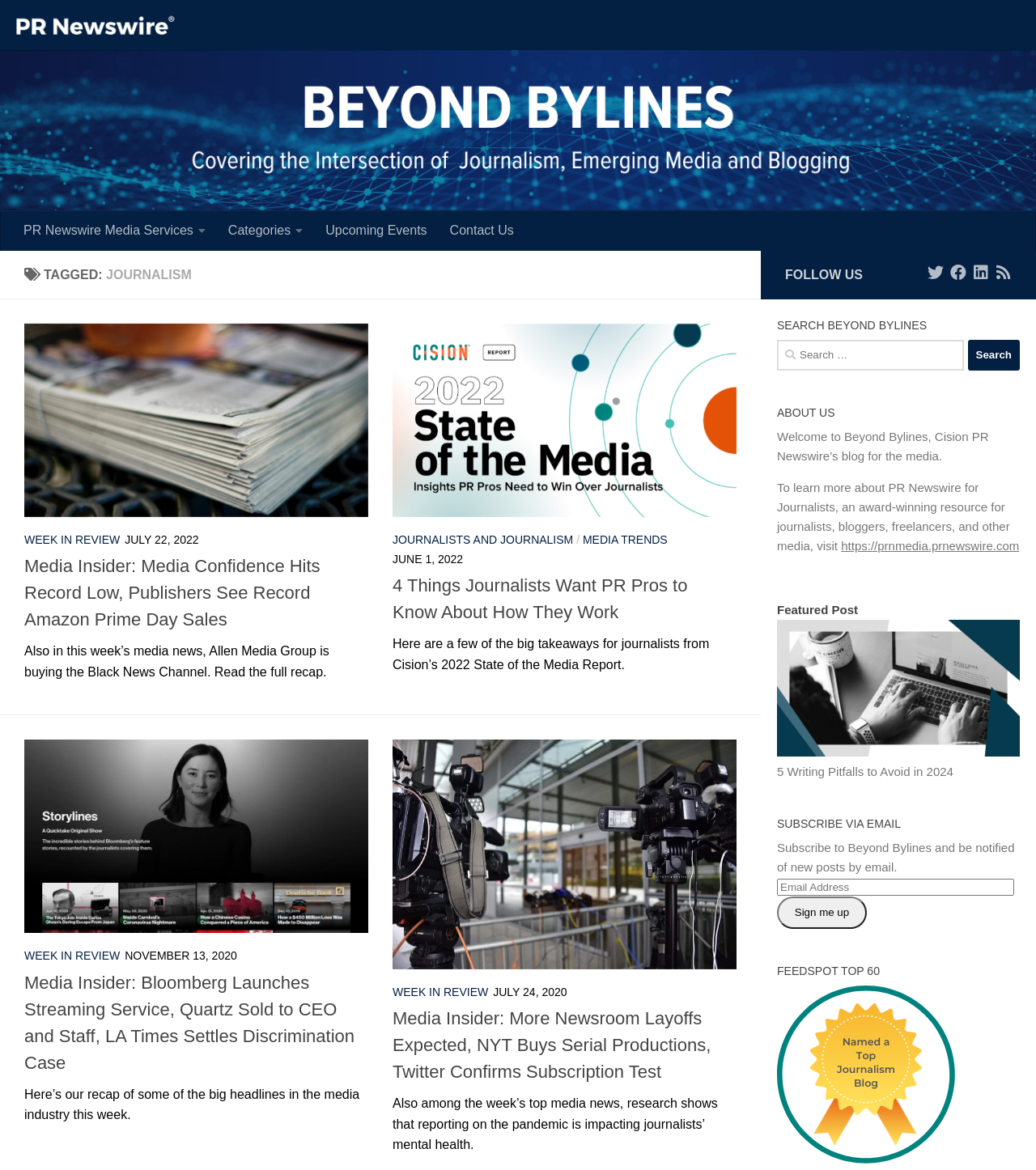Pinpoint the bounding box coordinates of the element that must be clicked to accomplish the following instruction: "Search for a topic". The coordinates should be in the format of four float numbers between 0 and 1, i.e., [left, top, right, bottom].

[0.75, 0.29, 0.984, 0.317]